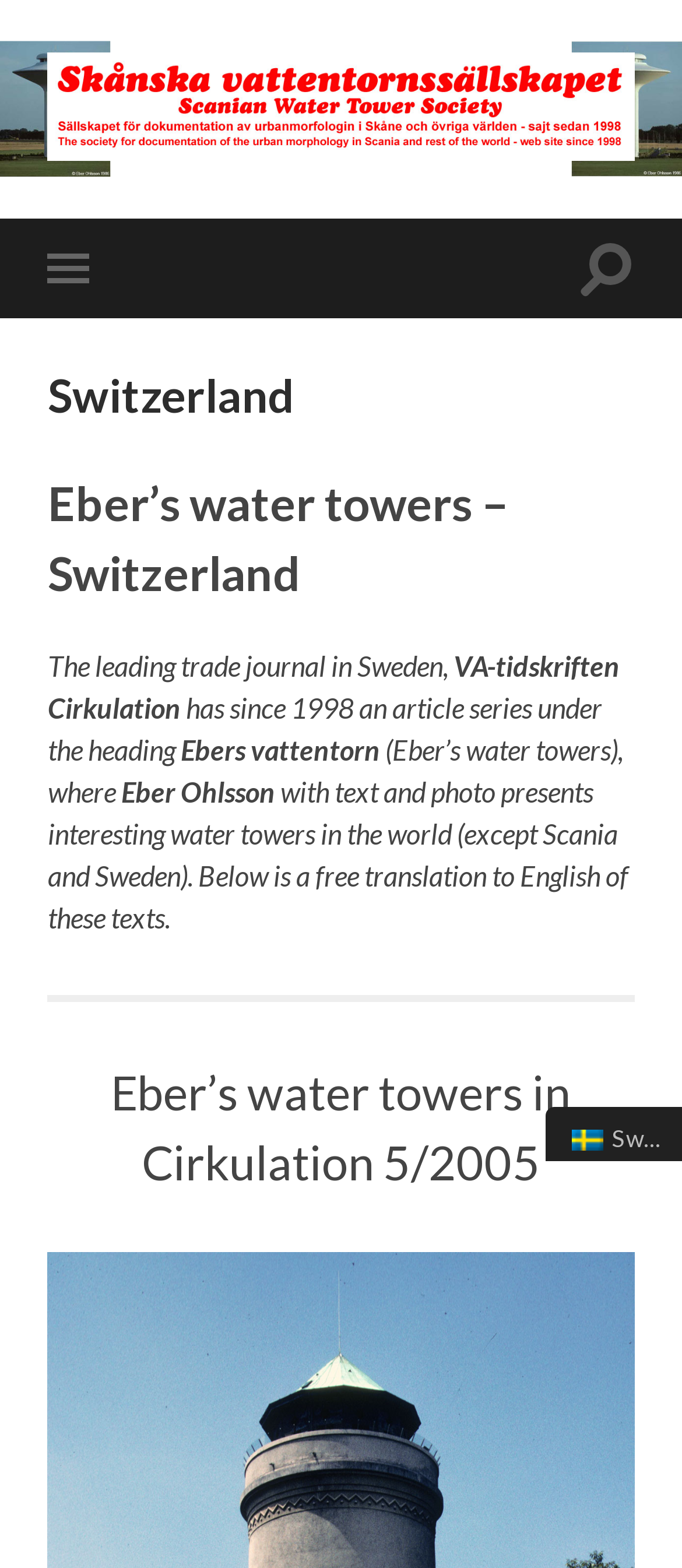Find the bounding box coordinates for the UI element whose description is: "Skånska vattentornssällskapet". The coordinates should be four float numbers between 0 and 1, in the format [left, top, right, bottom].

[0.07, 0.033, 0.93, 0.103]